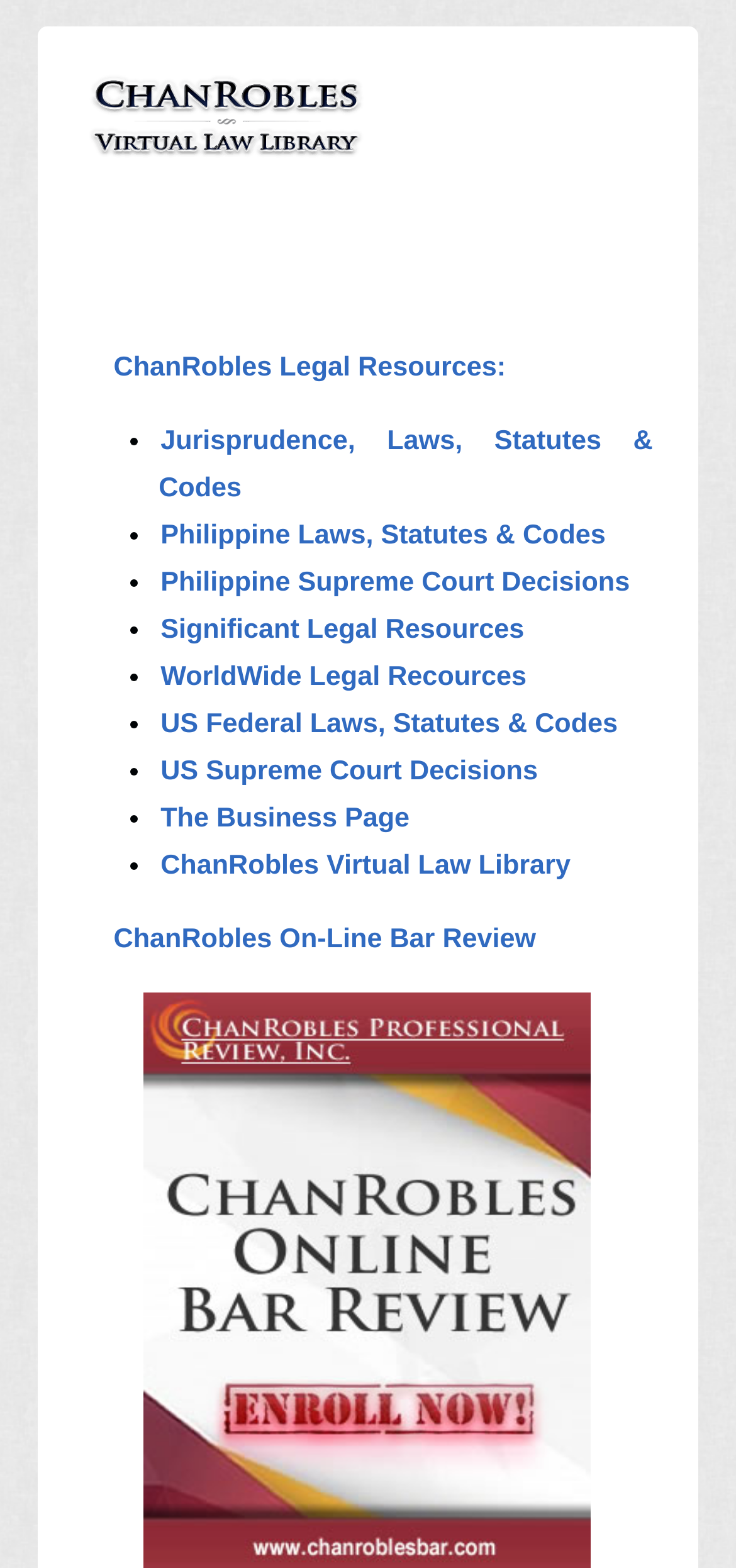What are the main categories of legal resources?
Please respond to the question with as much detail as possible.

The main categories of legal resources can be determined by looking at the list of links on the webpage, which are preceded by list markers. The categories include Jurisprudence, Laws, Statutes & Codes, Philippine Laws, Statutes & Codes, Philippine Supreme Court Decisions, and so on.